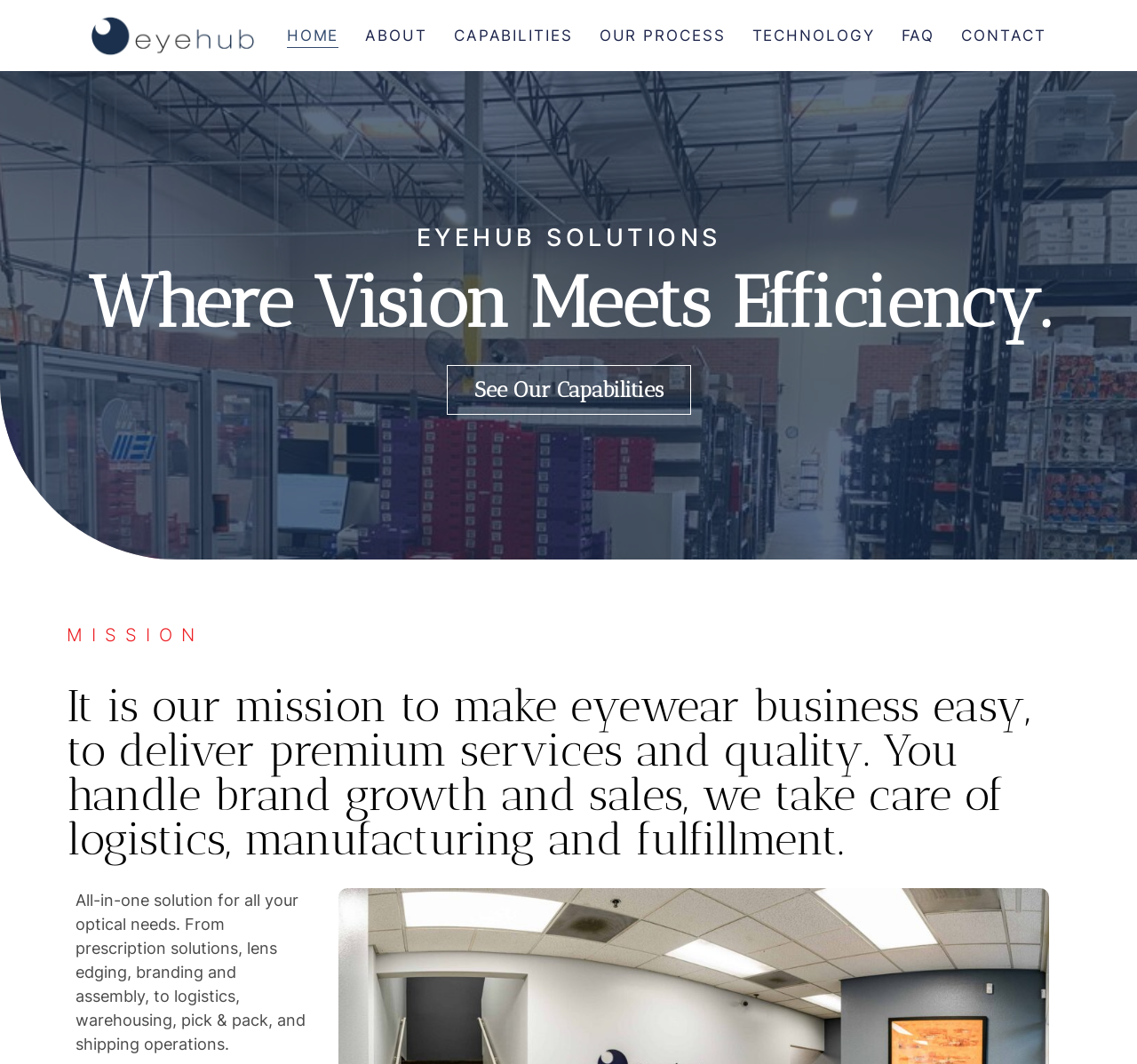Answer with a single word or phrase: 
What services does EyeHub Solutions offer?

Prescription solutions, lens edging, branding, assembly, logistics, warehousing, pick & pack, and shipping operations